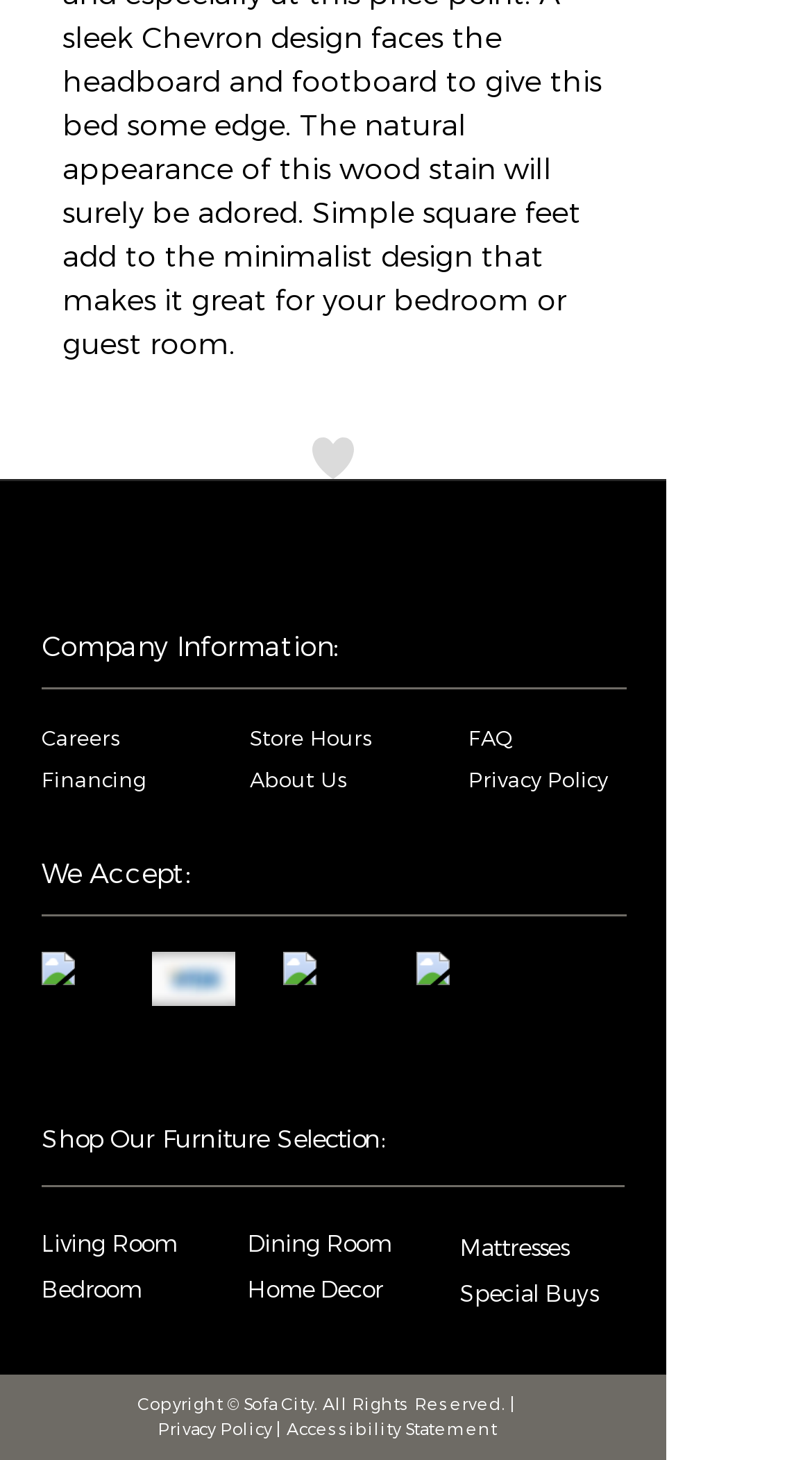Using the elements shown in the image, answer the question comprehensively: What is the copyright information?

The copyright information is located at the bottom of the webpage and states 'Copyright © Sofa City. All Rights Reserved.' along with links to the Privacy Policy and Accessibility Statement.